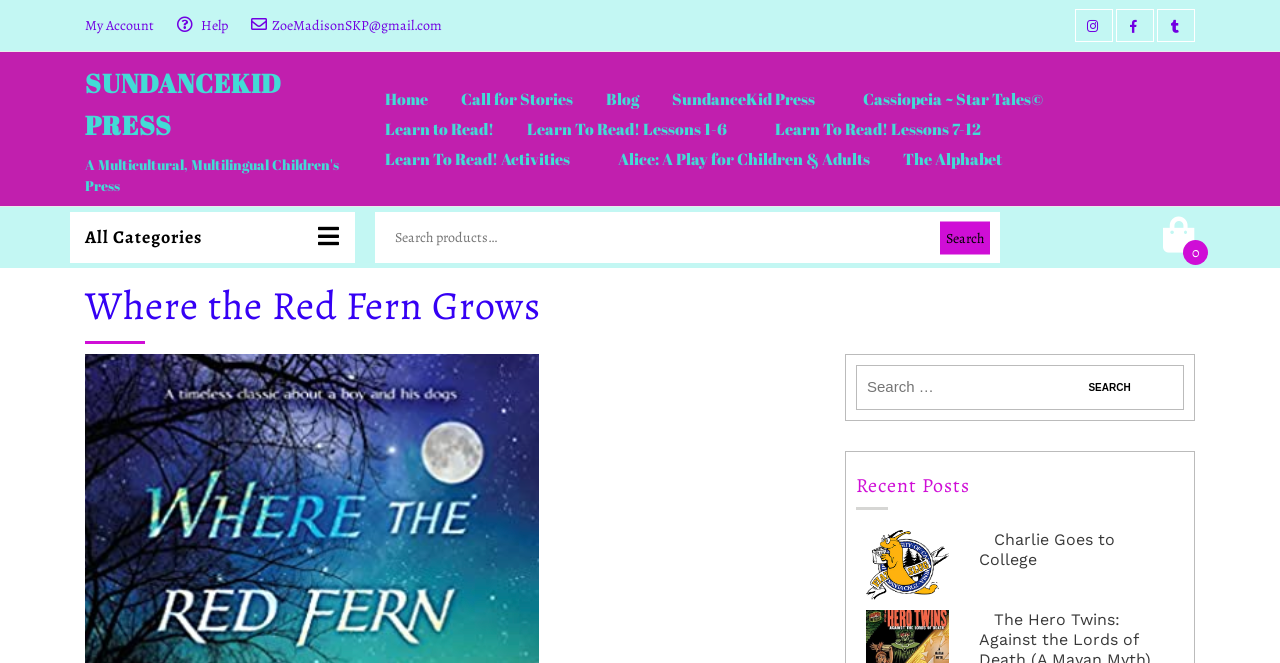Determine the bounding box coordinates for the area that should be clicked to carry out the following instruction: "Go to My Account".

[0.066, 0.024, 0.12, 0.053]